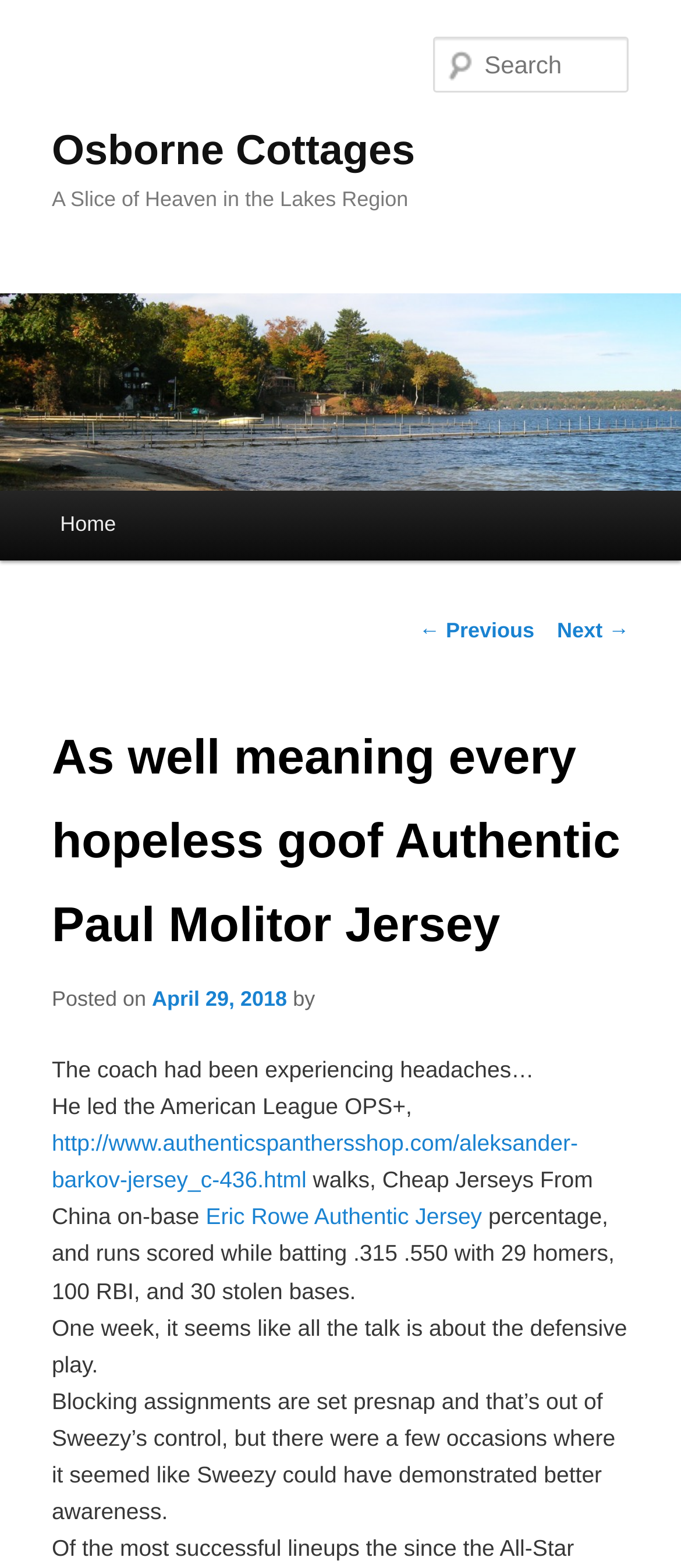What is the main content of the article about?
Using the information presented in the image, please offer a detailed response to the question.

The main content of the article appears to be about baseball statistics, as it mentions OPS+, walks, on-base percentage, and runs scored while batting. It also mentions specific players and their achievements.